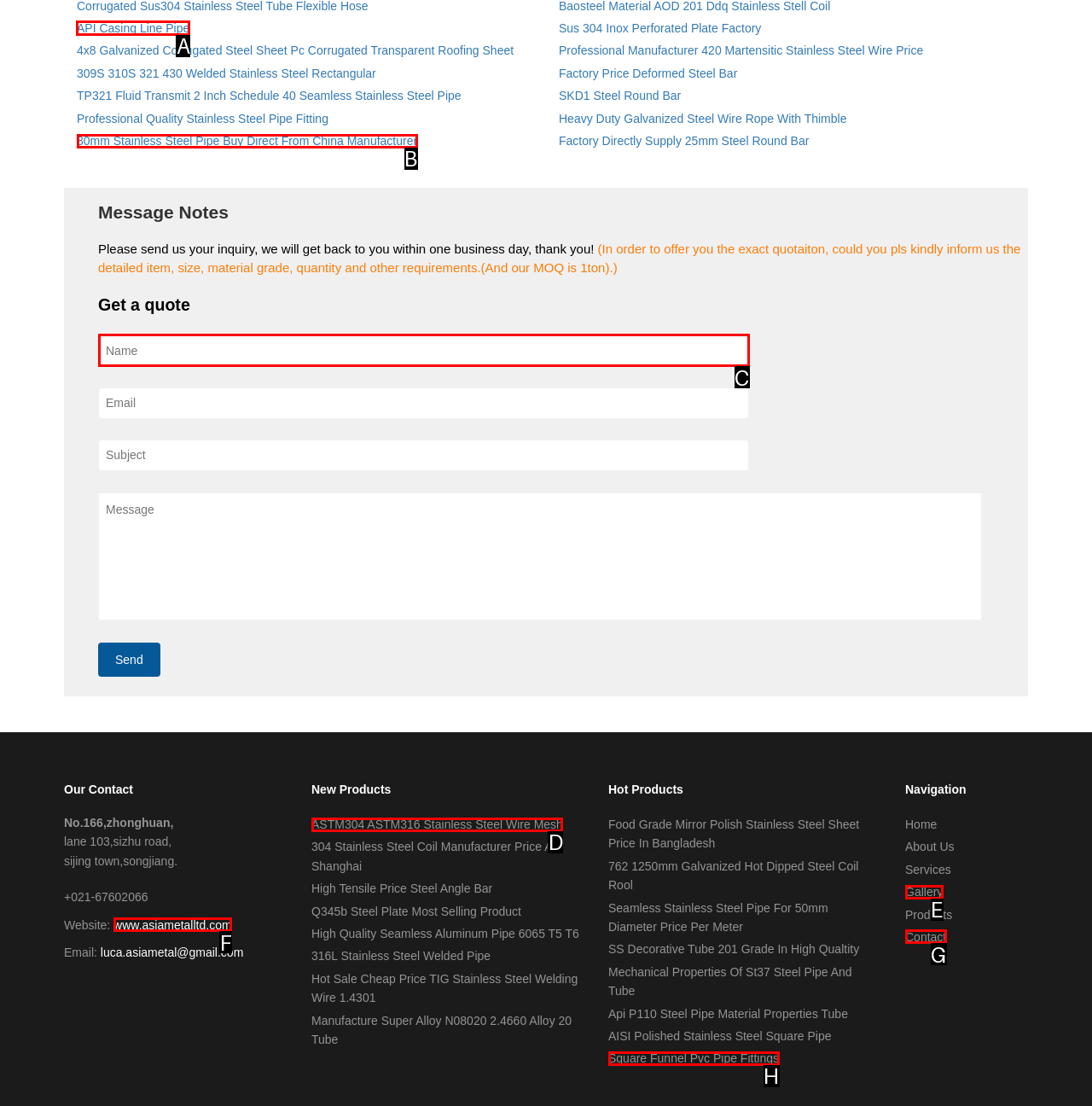Provide the letter of the HTML element that you need to click on to perform the task: Click on the 'API Casing Line Pipe' link.
Answer with the letter corresponding to the correct option.

A